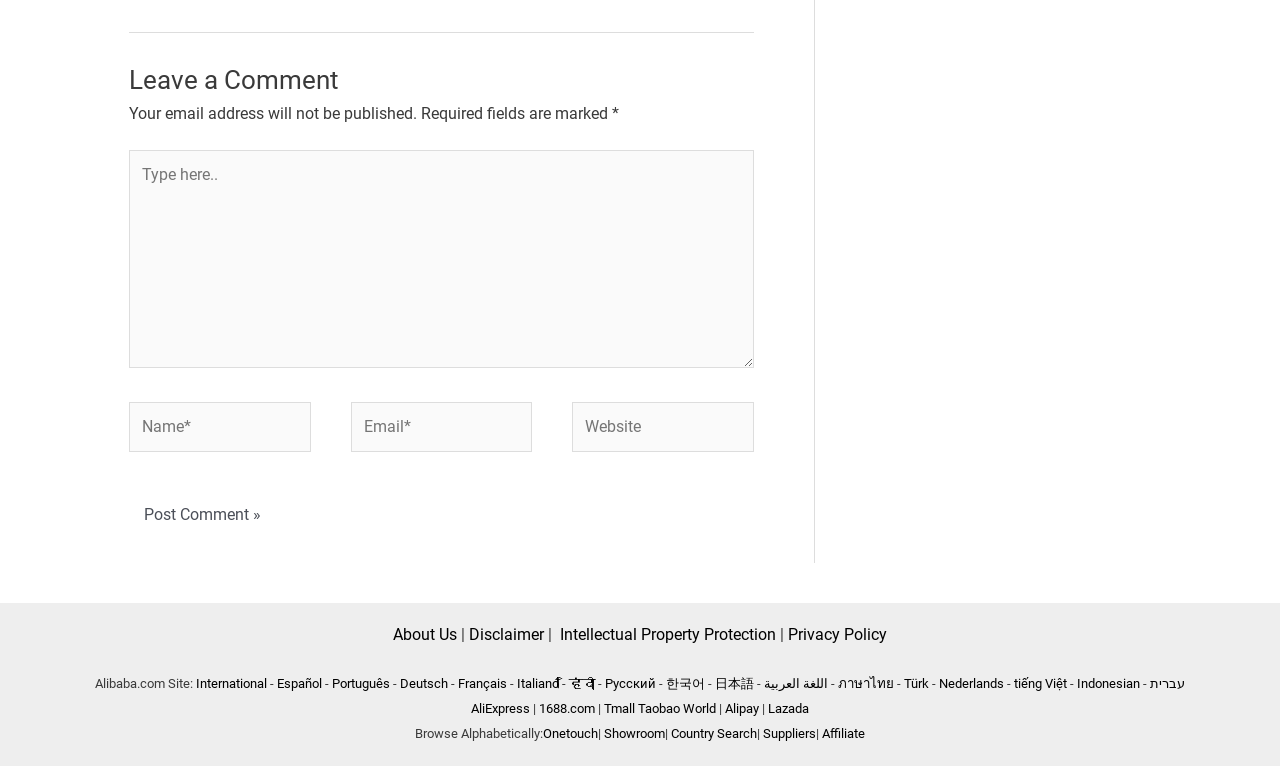Answer the question with a single word or phrase: 
What is the required information to post a comment?

Name and Email